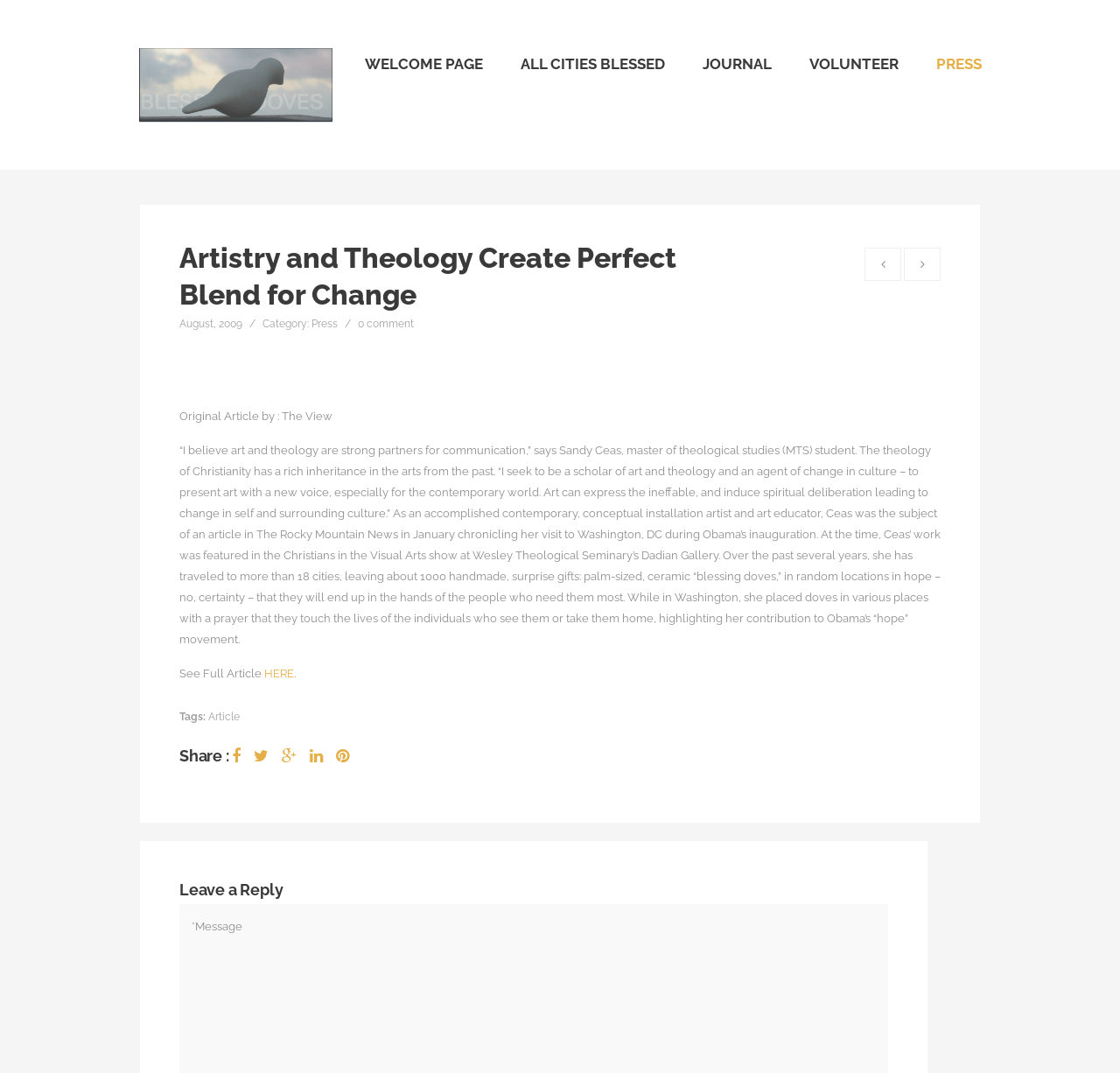Answer succinctly with a single word or phrase:
How many cities has Sandy Ceas traveled to?

More than 18